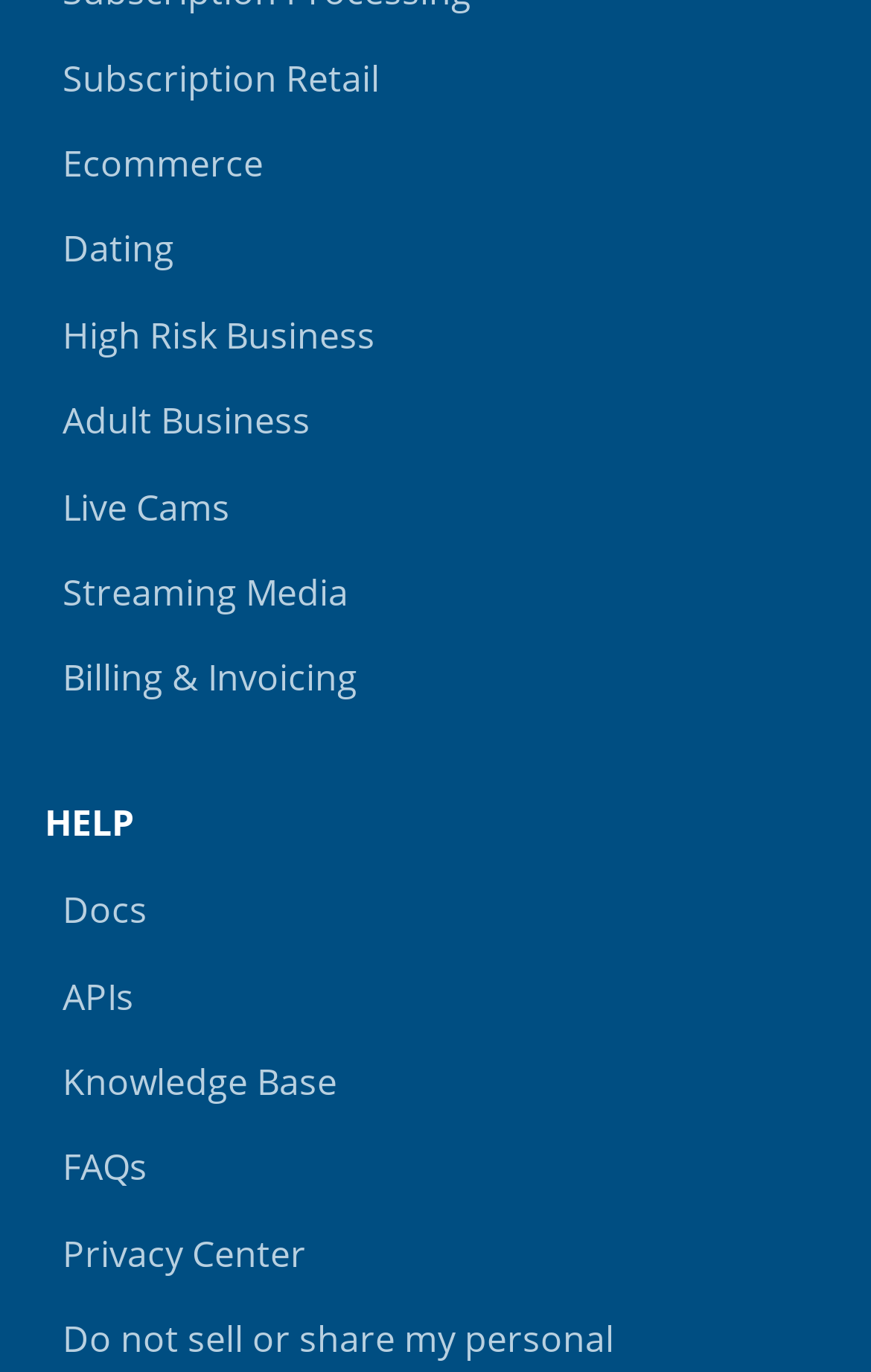Based on the element description, predict the bounding box coordinates (top-left x, top-left y, bottom-right x, bottom-right y) for the UI element in the screenshot: Jamie

None